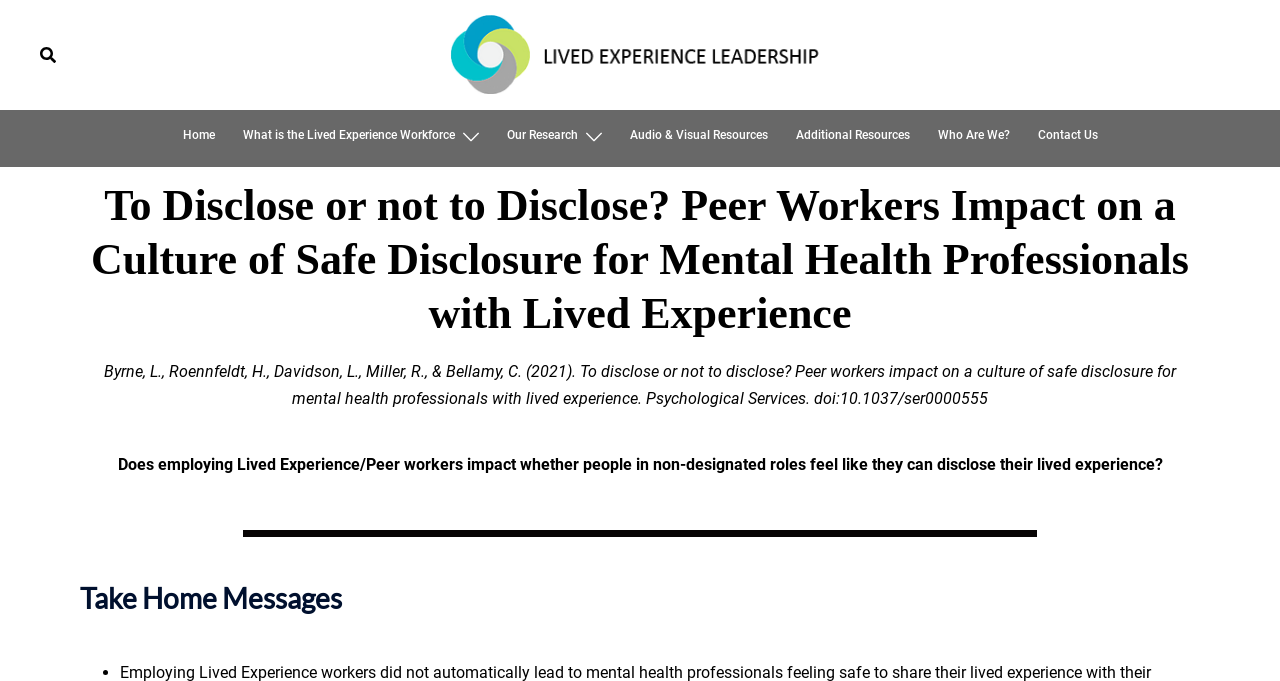Identify the bounding box coordinates for the UI element described as follows: Additional Resources. Use the format (top-left x, top-left y, bottom-right x, bottom-right y) and ensure all values are floating point numbers between 0 and 1.

[0.621, 0.183, 0.711, 0.213]